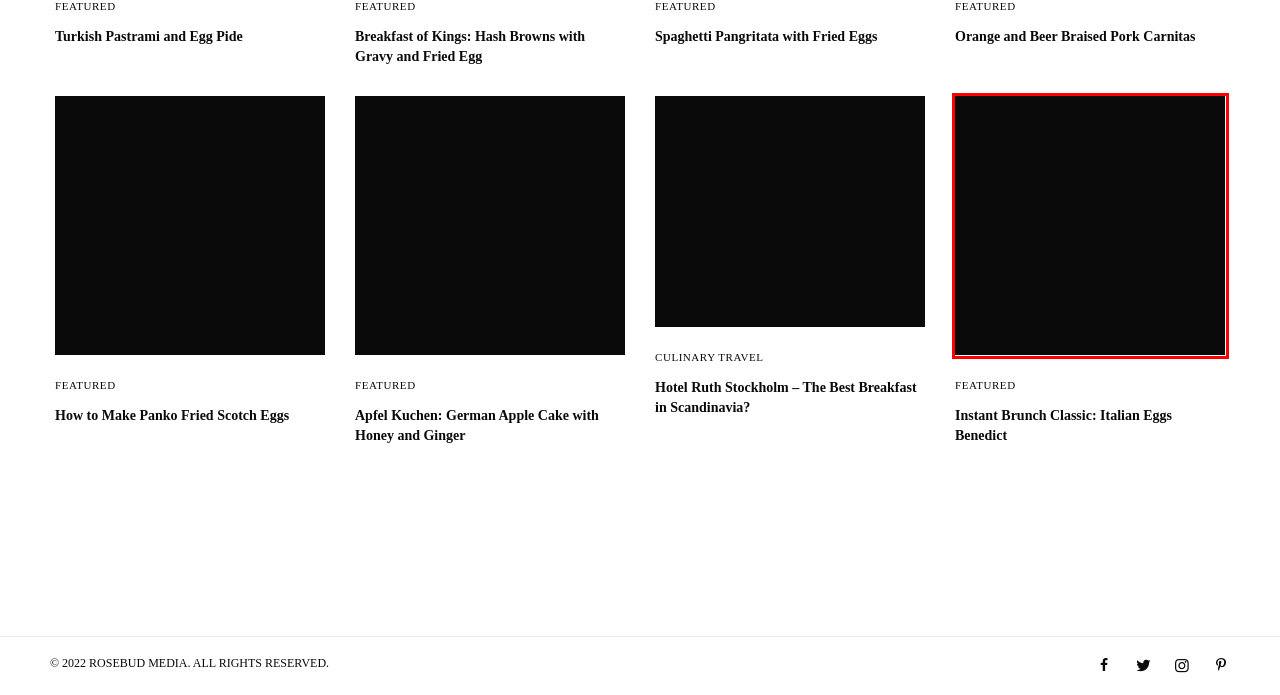Review the screenshot of a webpage containing a red bounding box around an element. Select the description that best matches the new webpage after clicking the highlighted element. The options are:
A. Instant Brunch Classic: Italian Eggs Benedict
B. Sausage & Egg Squares
C. Featured Archives - Honest Cooking
D. Hotel Ruth Stockholm - The Best Breakfast in Scandinavia?
E. Honest Cooking - Recipes - Culinary Travel - Wine Guides
F. How to Make Panko Fried Scotch Eggs - Honest Cooking
G. Wine, Beer, Cocktails, Non-Alcoholic and Coffee on Honest Cooking
H. Apfel Kuchen: German Apple Cake with Honey and Ginger

A